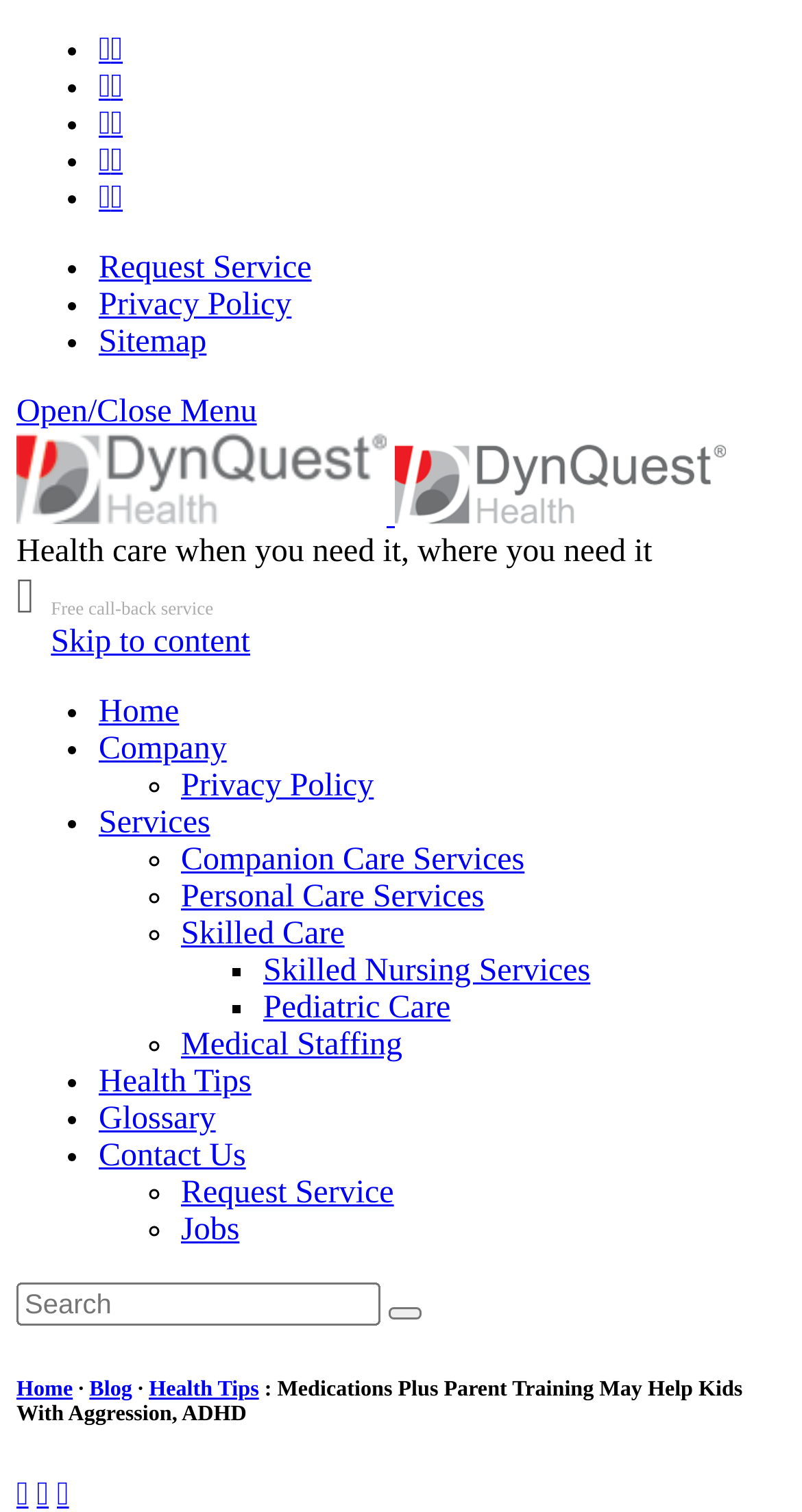Explain the features and main sections of the webpage comprehensively.

The webpage is about DynQuest Health, a healthcare service provider. At the top, there is a menu bar with several links, including "Request Service", "Privacy Policy", and "Sitemap". Below the menu bar, there is a logo of DynQuest Health, accompanied by a tagline "Health care when you need it, where you need it". 

On the left side, there is a vertical list of links, including "Home", "Company", "Services", "Health Tips", "Glossary", and "Contact Us". Each link is preceded by a bullet point or a square marker. Under the "Services" link, there are sub-links, including "Companion Care Services", "Personal Care Services", "Skilled Care", and "Medical Staffing". 

On the right side, there is a section with a phone number and a call-back service. Below this section, there is a search bar with a text box and a search button. 

The main content of the webpage is an article titled "Medications Plus Parent Training May Help Kids With Aggression, ADHD". The article is divided into sections, with headings and paragraphs of text.